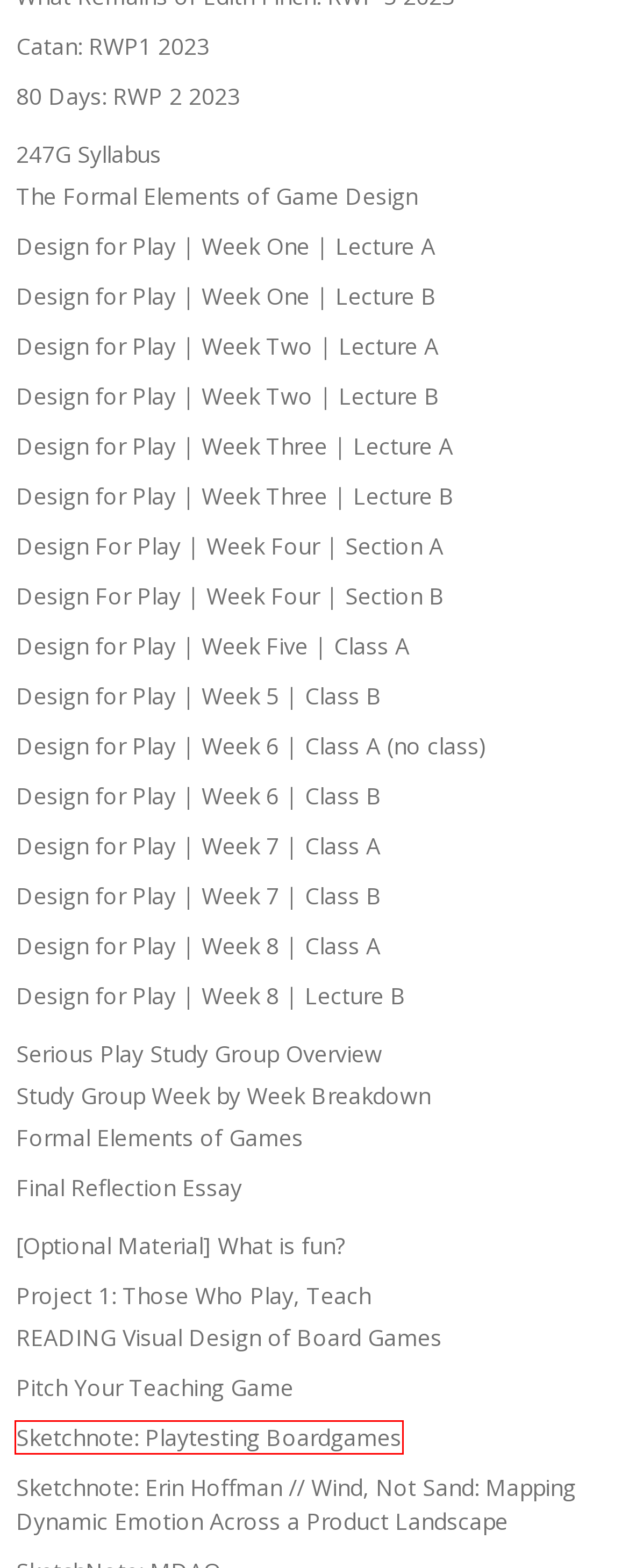Look at the screenshot of a webpage that includes a red bounding box around a UI element. Select the most appropriate webpage description that matches the page seen after clicking the highlighted element. Here are the candidates:
A. 247G Syllabus – The Mechanics of Magic
B. Design for Play | Week 8 | Class A – The Mechanics of Magic
C. Sketchnote: Playtesting Boardgames – The Mechanics of Magic
D. The Formal Elements of Game Design – The Mechanics of Magic
E. Design for Play | Week 7 | Class A – The Mechanics of Magic
F. Serious Play Study Group Overview – The Mechanics of Magic
G. Design for Play | Week 5 | Class B – The Mechanics of Magic
H. Design For Play | Week Four | Section A – The Mechanics of Magic

C